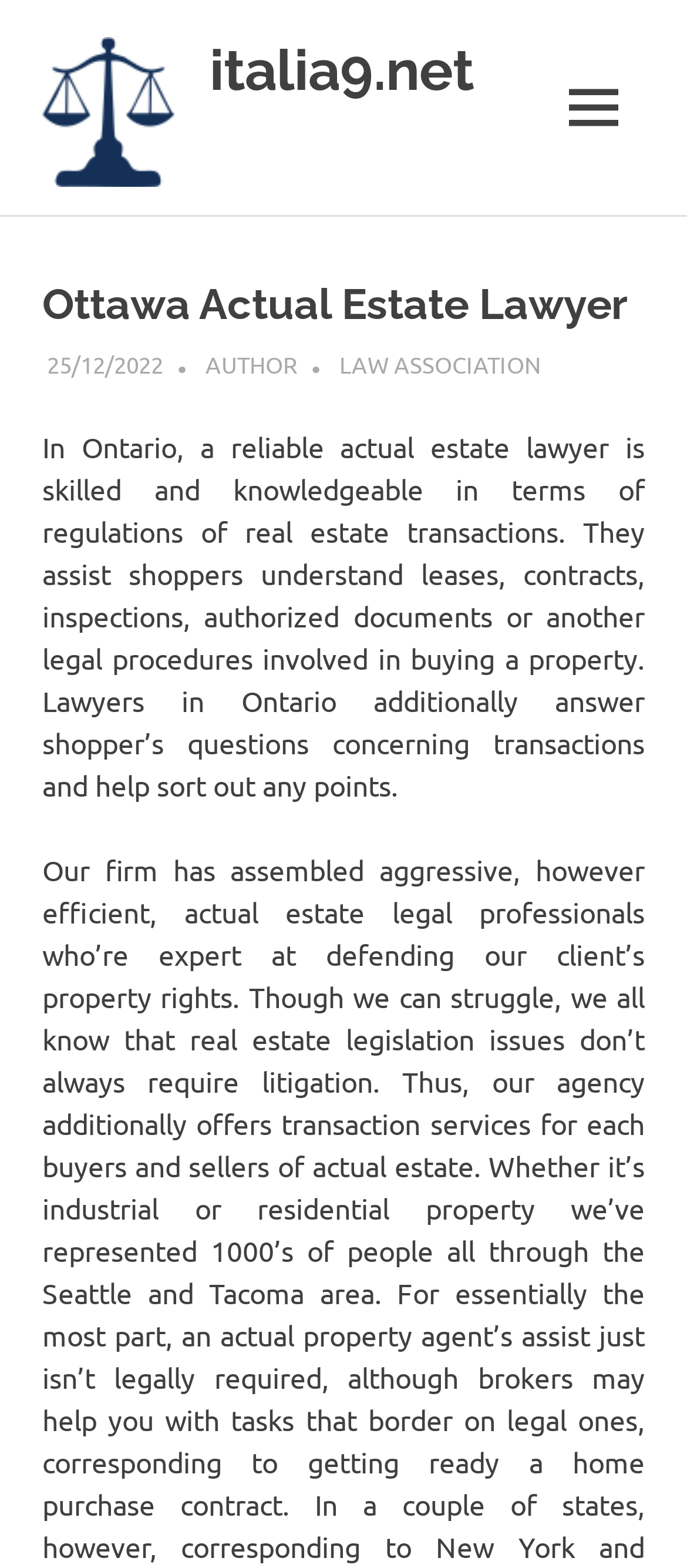What is the relationship between the lawyer and the shopper?
Please describe in detail the information shown in the image to answer the question.

According to the webpage, the lawyer assists the shopper in understanding various aspects of real estate transactions, such as leases, contracts, and legal documents, and also answers their questions and helps resolve any issues that may arise.